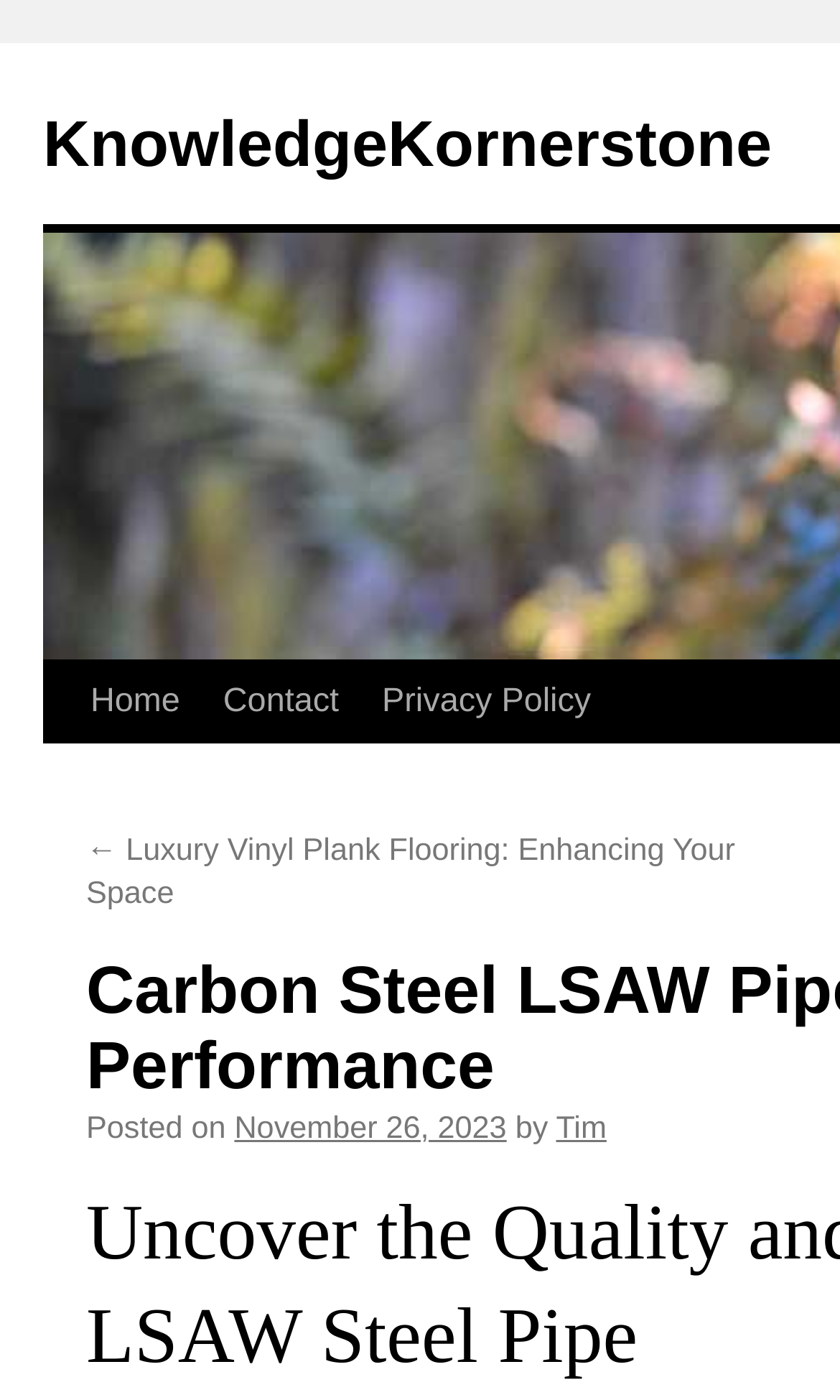Who is the author of the post?
Respond with a short answer, either a single word or a phrase, based on the image.

Tim